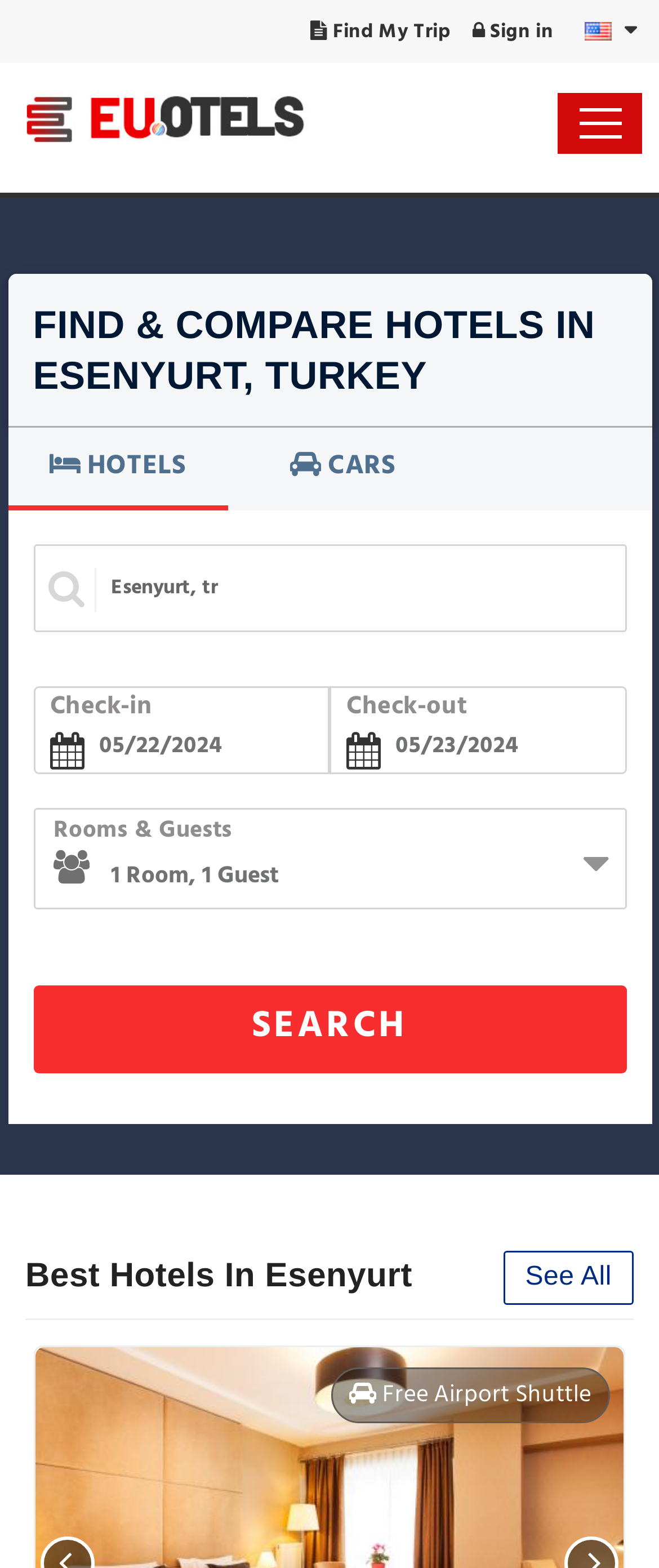Determine the bounding box coordinates of the clickable region to carry out the instruction: "Sign in".

[0.704, 0.001, 0.852, 0.04]